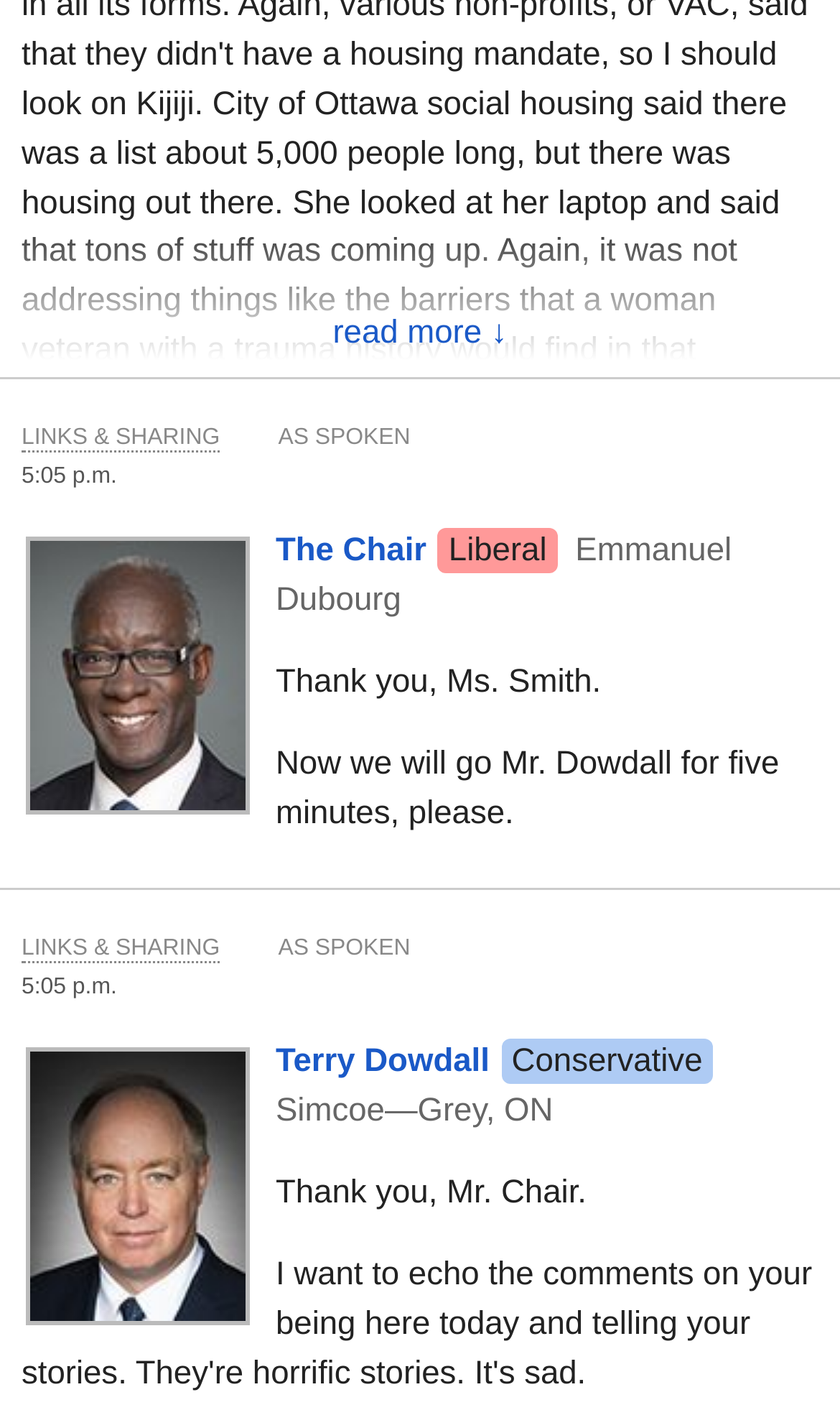Please mark the clickable region by giving the bounding box coordinates needed to complete this instruction: "go to next page".

[0.569, 0.234, 0.747, 0.275]